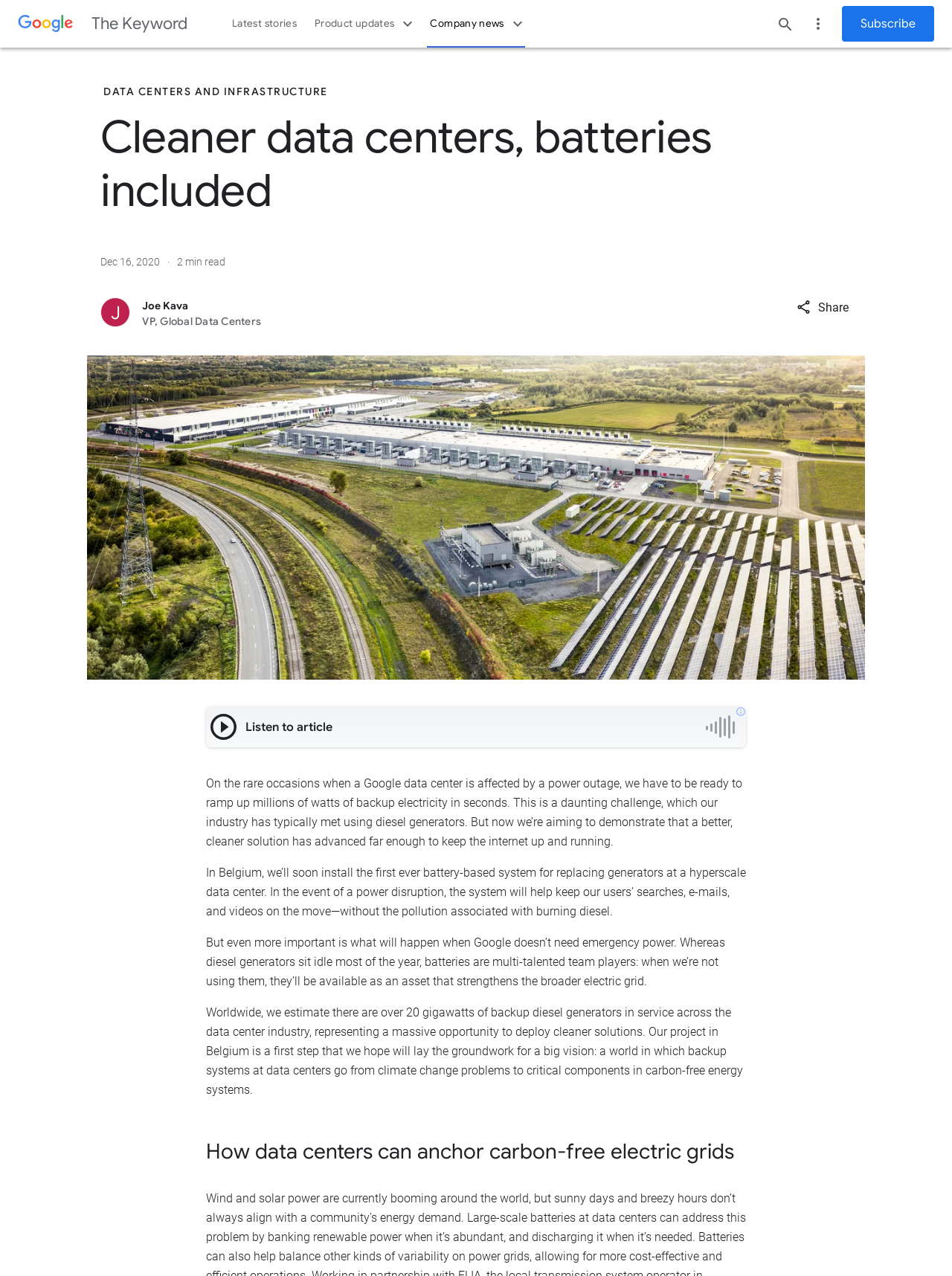Please identify the bounding box coordinates of the area that needs to be clicked to follow this instruction: "Search".

[0.808, 0.006, 0.842, 0.031]